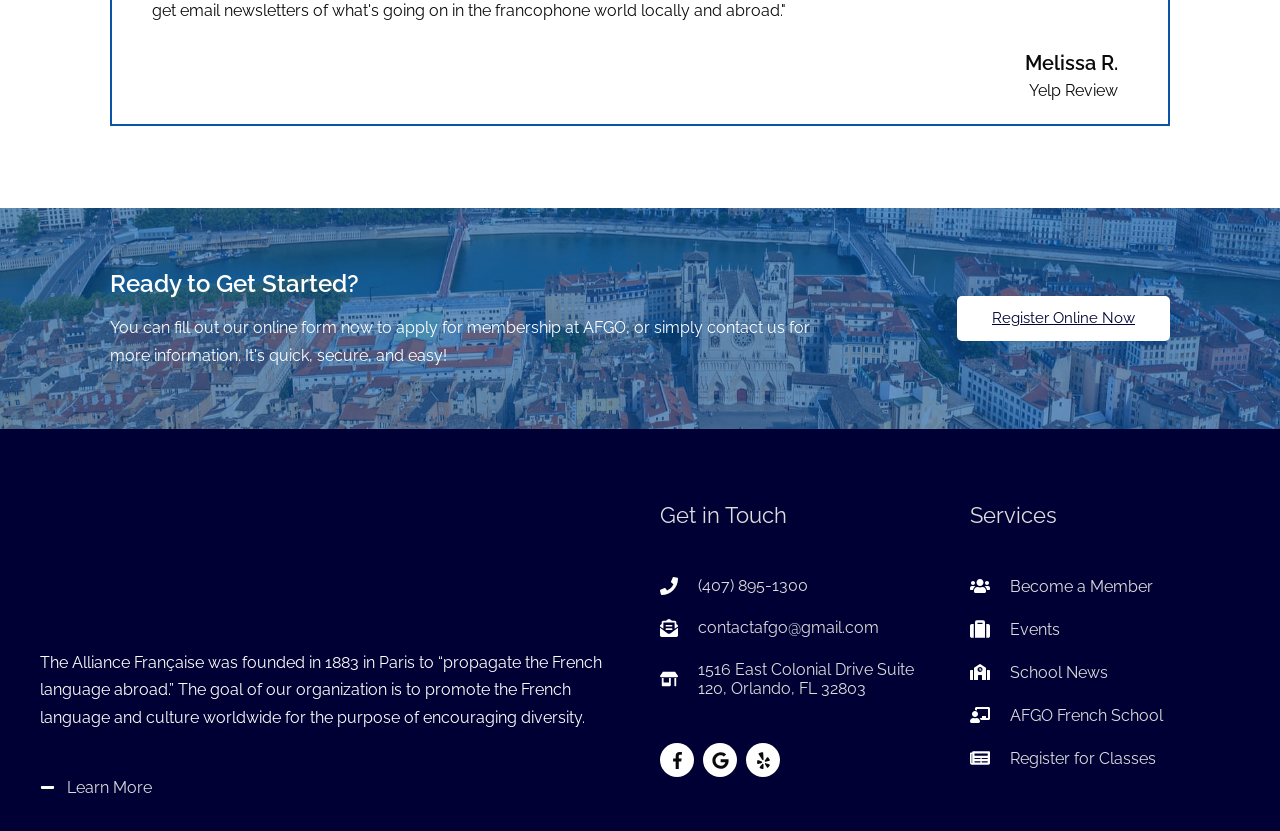What is the purpose of the Alliance Française?
Based on the visual, give a brief answer using one word or a short phrase.

Promote French language and culture